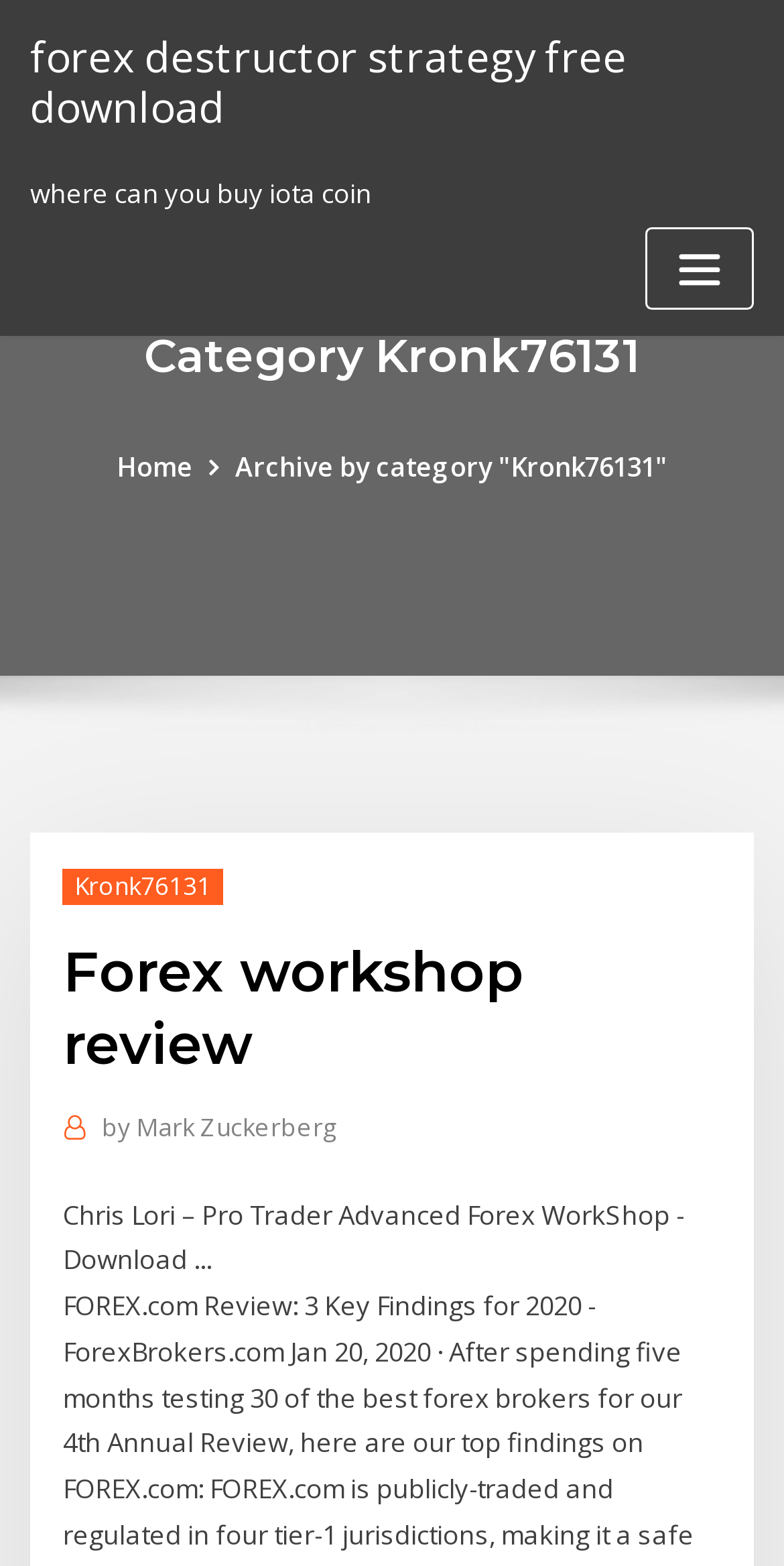Please respond to the question with a concise word or phrase:
Who is mentioned as the author of a related article?

Mark Zuckerberg